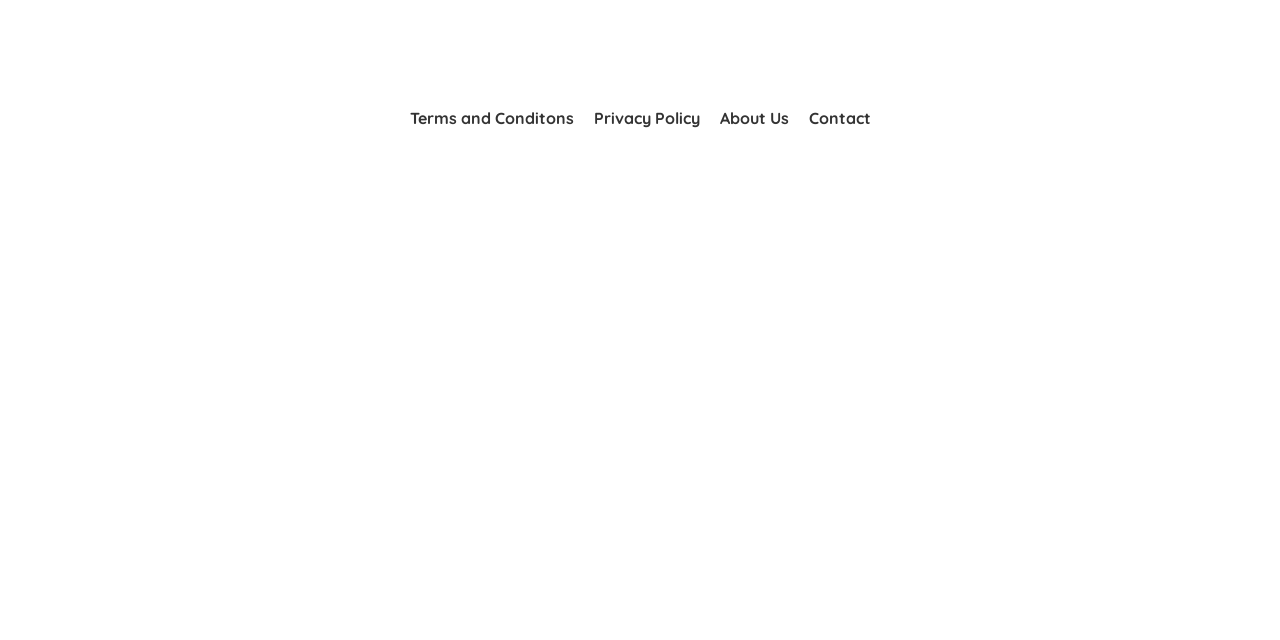Return the bounding box coordinates of the UI element that corresponds to this description: "Contact". The coordinates must be given as four float numbers in the range of 0 and 1, [left, top, right, bottom].

[0.632, 0.169, 0.68, 0.2]